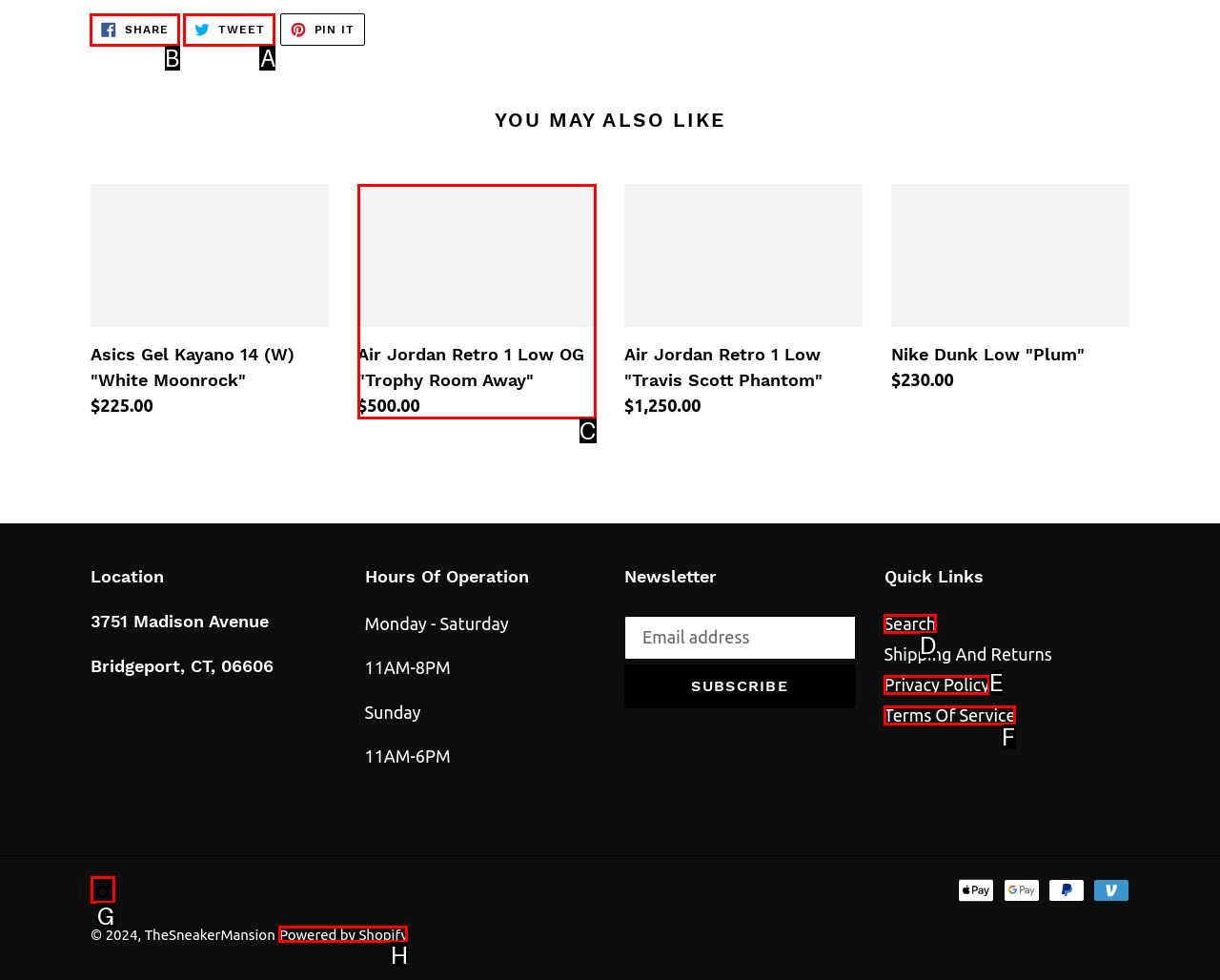Identify which lettered option to click to carry out the task: Share on Facebook. Provide the letter as your answer.

B